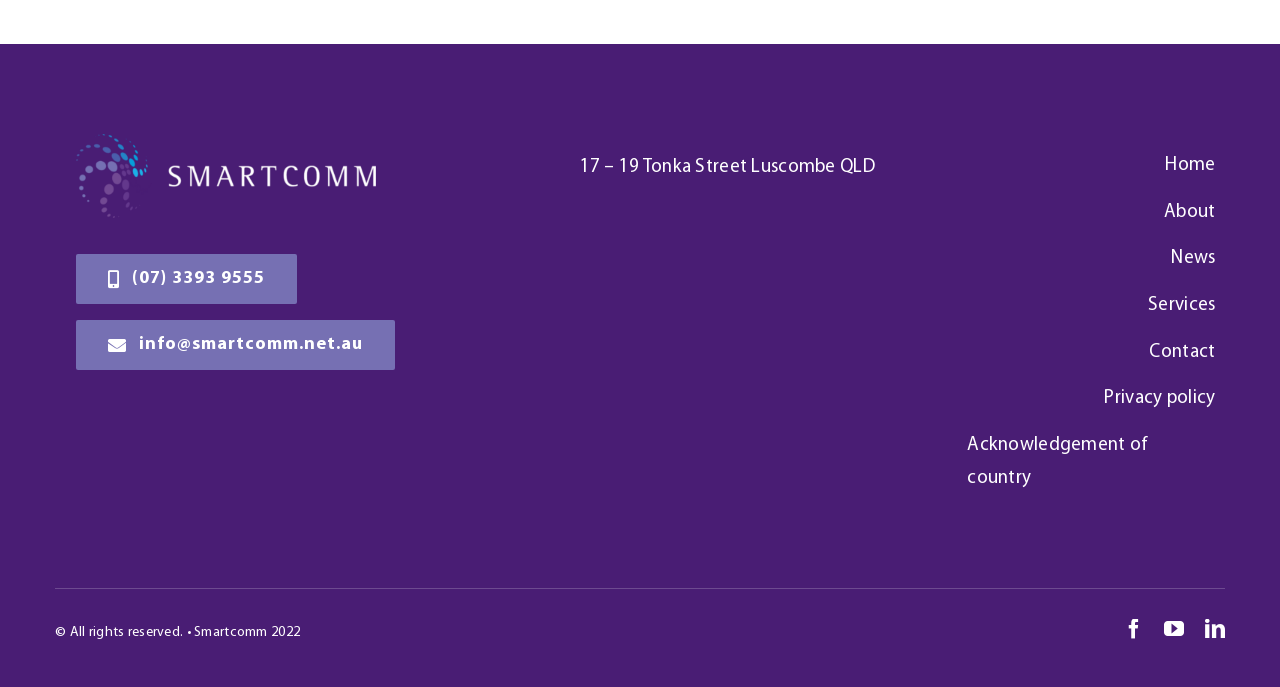Based on the visual content of the image, answer the question thoroughly: How many social media links are at the bottom of the page?

I counted the social media links at the bottom of the page and found three links: Facebook, YouTube, and LinkedIn.